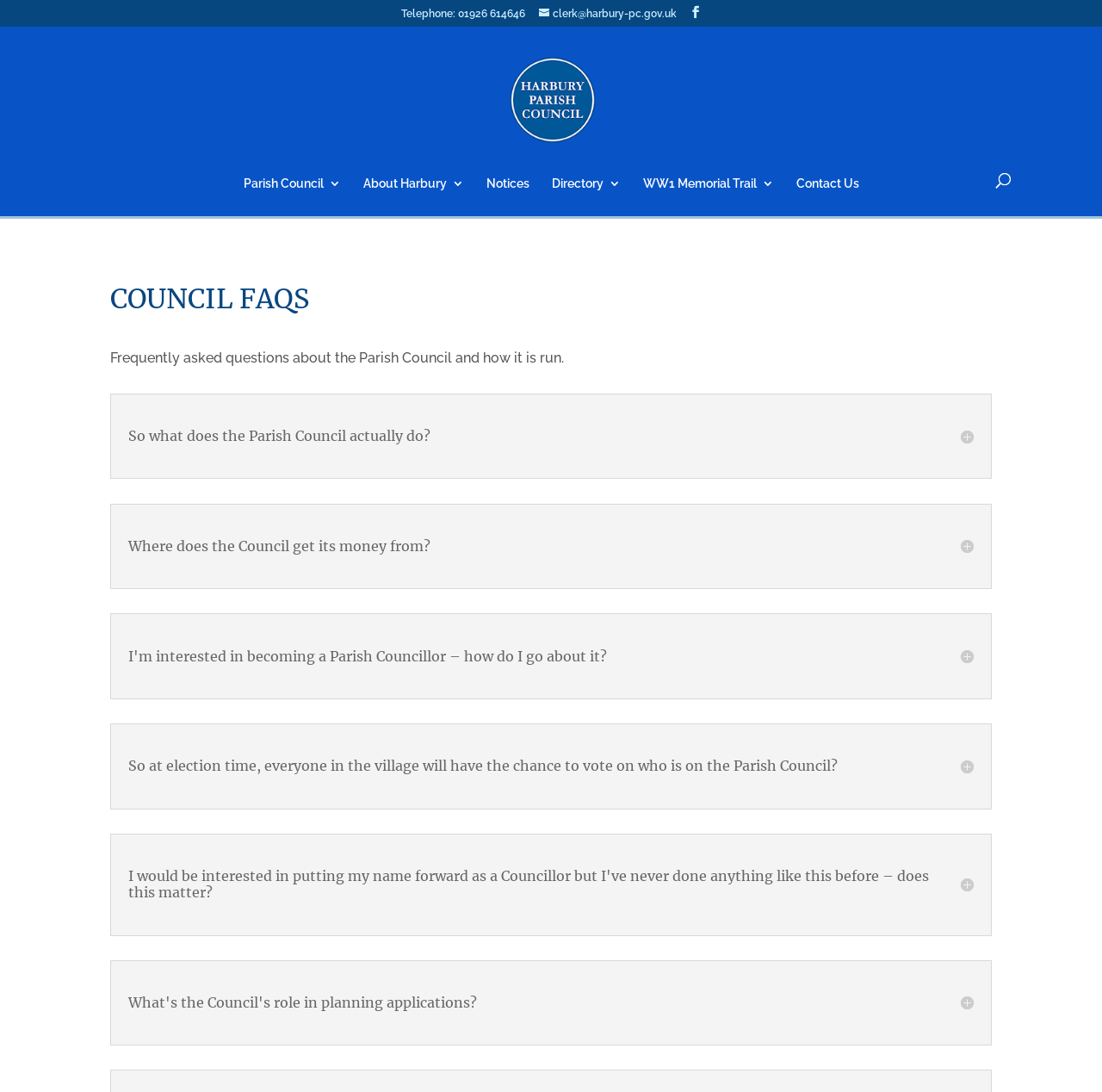Please identify the bounding box coordinates of the element on the webpage that should be clicked to follow this instruction: "Check the post date". The bounding box coordinates should be given as four float numbers between 0 and 1, formatted as [left, top, right, bottom].

None